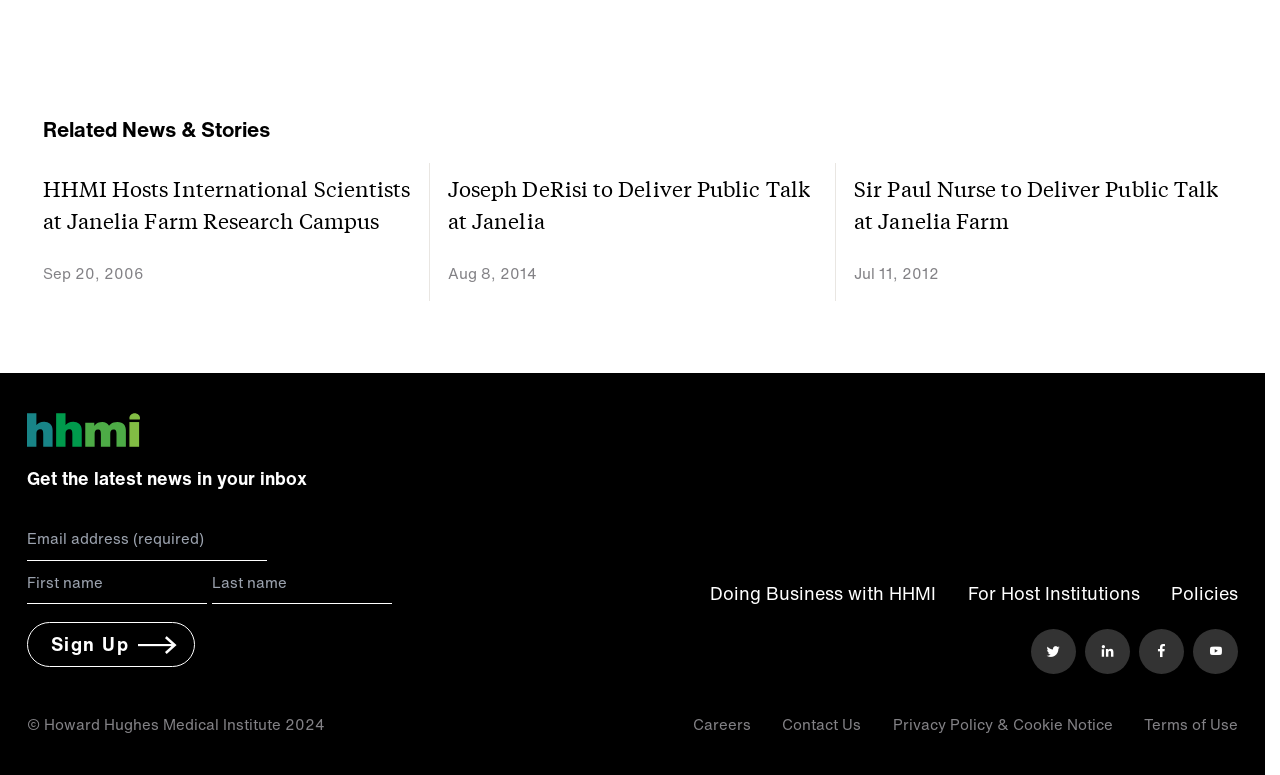Please provide a comprehensive response to the question below by analyzing the image: 
What is the copyright year?

The webpage has a static text '© Howard Hughes Medical Institute 2024' at the bottom, indicating that the copyright year is 2024.